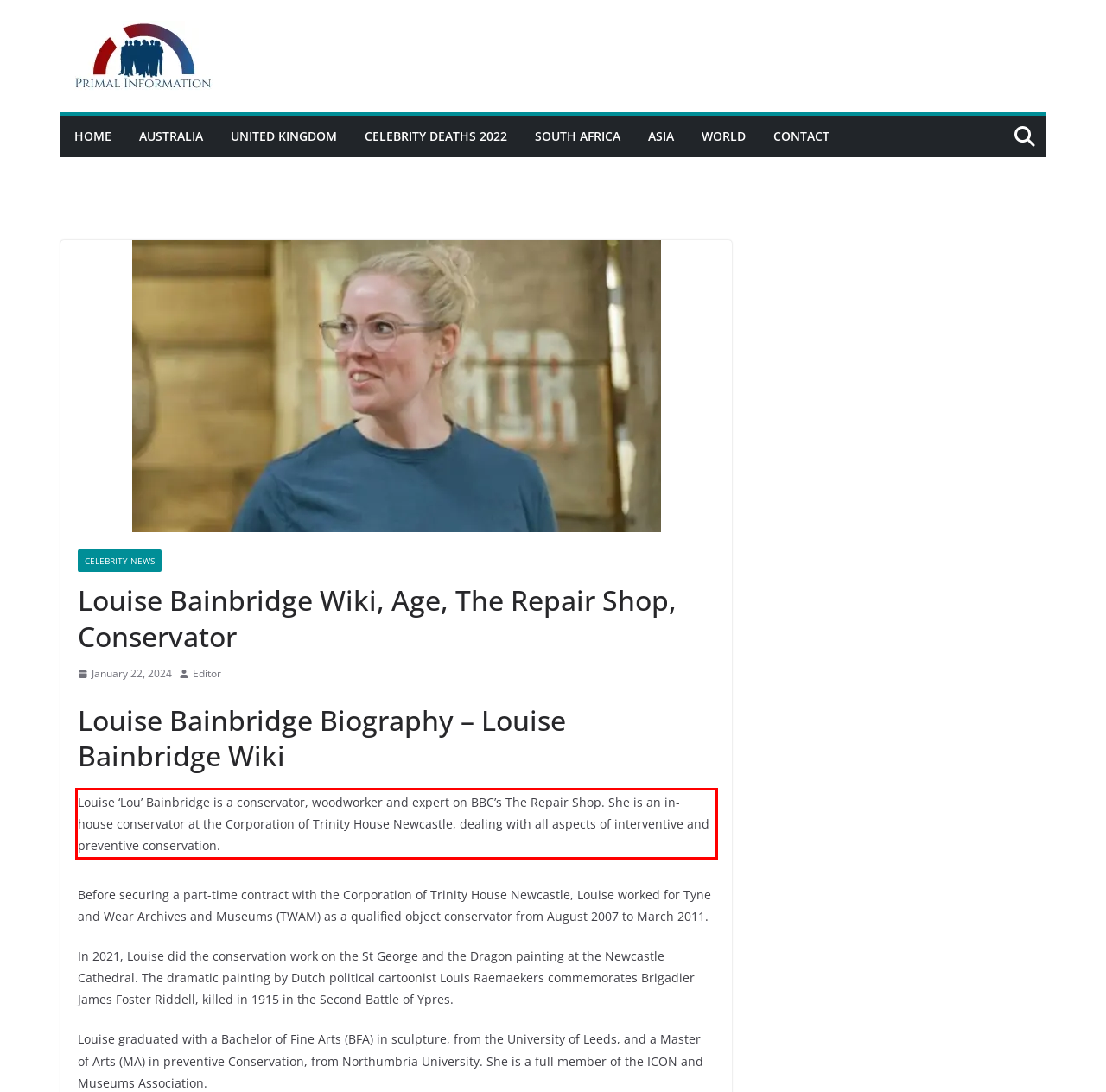Please take the screenshot of the webpage, find the red bounding box, and generate the text content that is within this red bounding box.

Louise ‘Lou’ Bainbridge is a conservator, woodworker and expert on BBC’s The Repair Shop. She is an in-house conservator at the Corporation of Trinity House Newcastle, dealing with all aspects of interventive and preventive conservation.